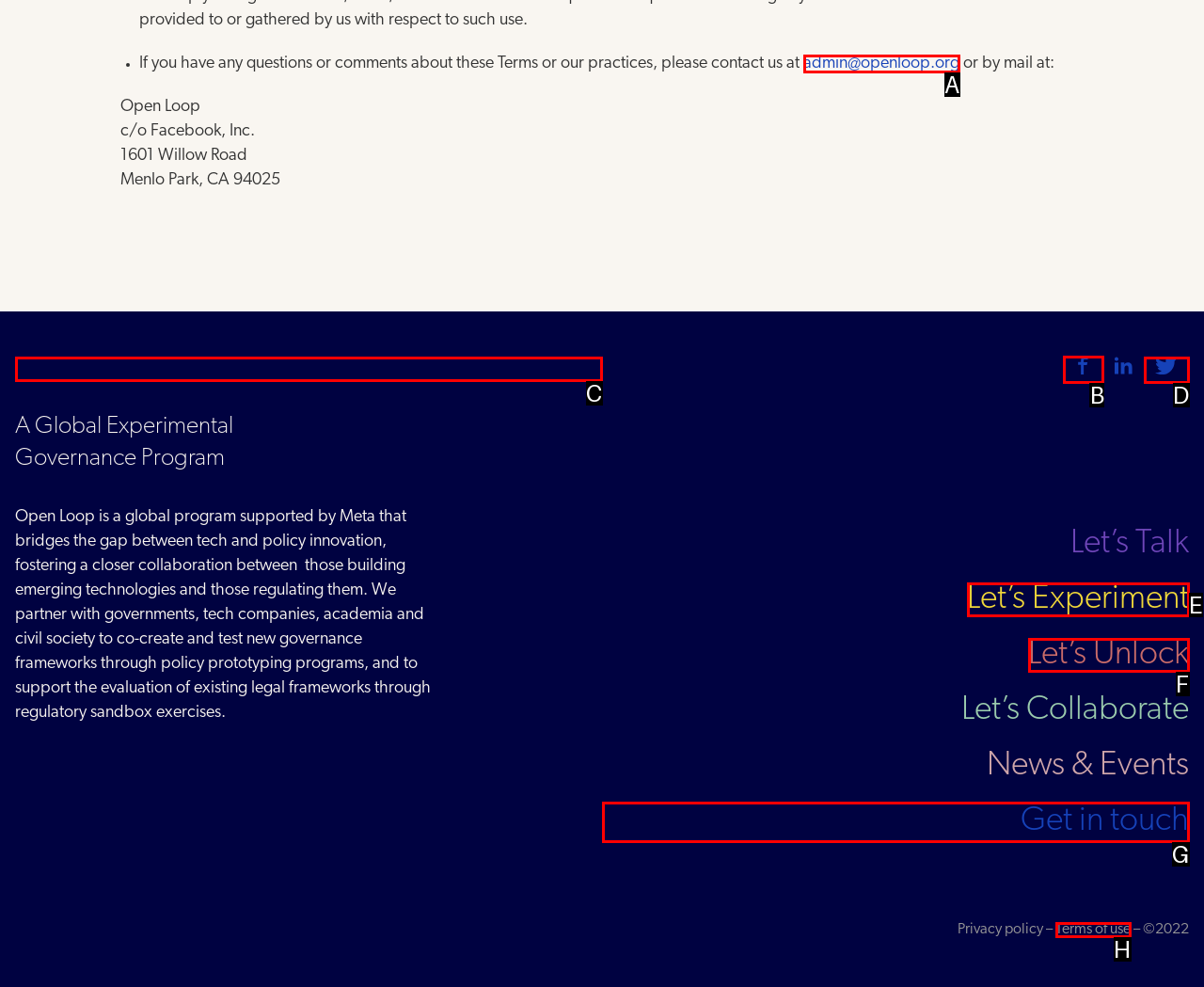Point out the HTML element I should click to achieve the following: Visit Facebook Reply with the letter of the selected element.

B